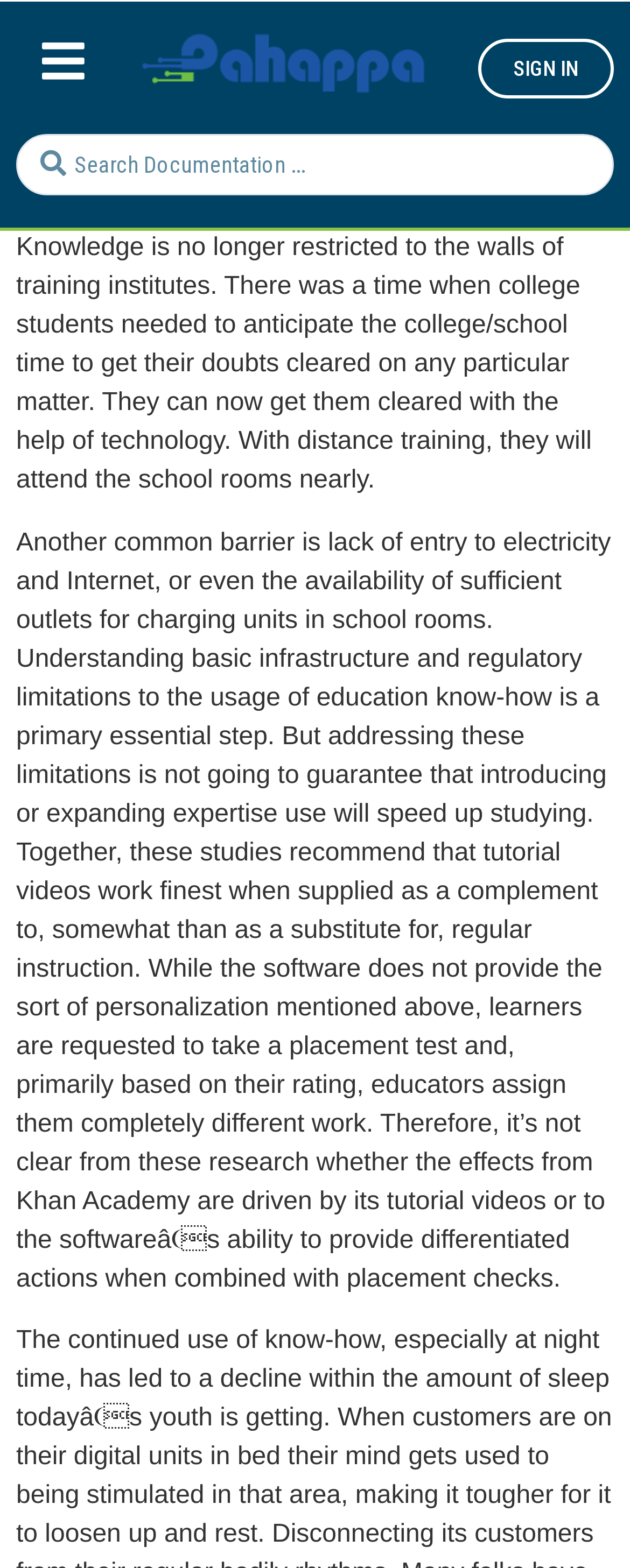Please identify the bounding box coordinates of the clickable region that I should interact with to perform the following instruction: "Click Introduction". The coordinates should be expressed as four float numbers between 0 and 1, i.e., [left, top, right, bottom].

[0.103, 0.163, 0.295, 0.182]